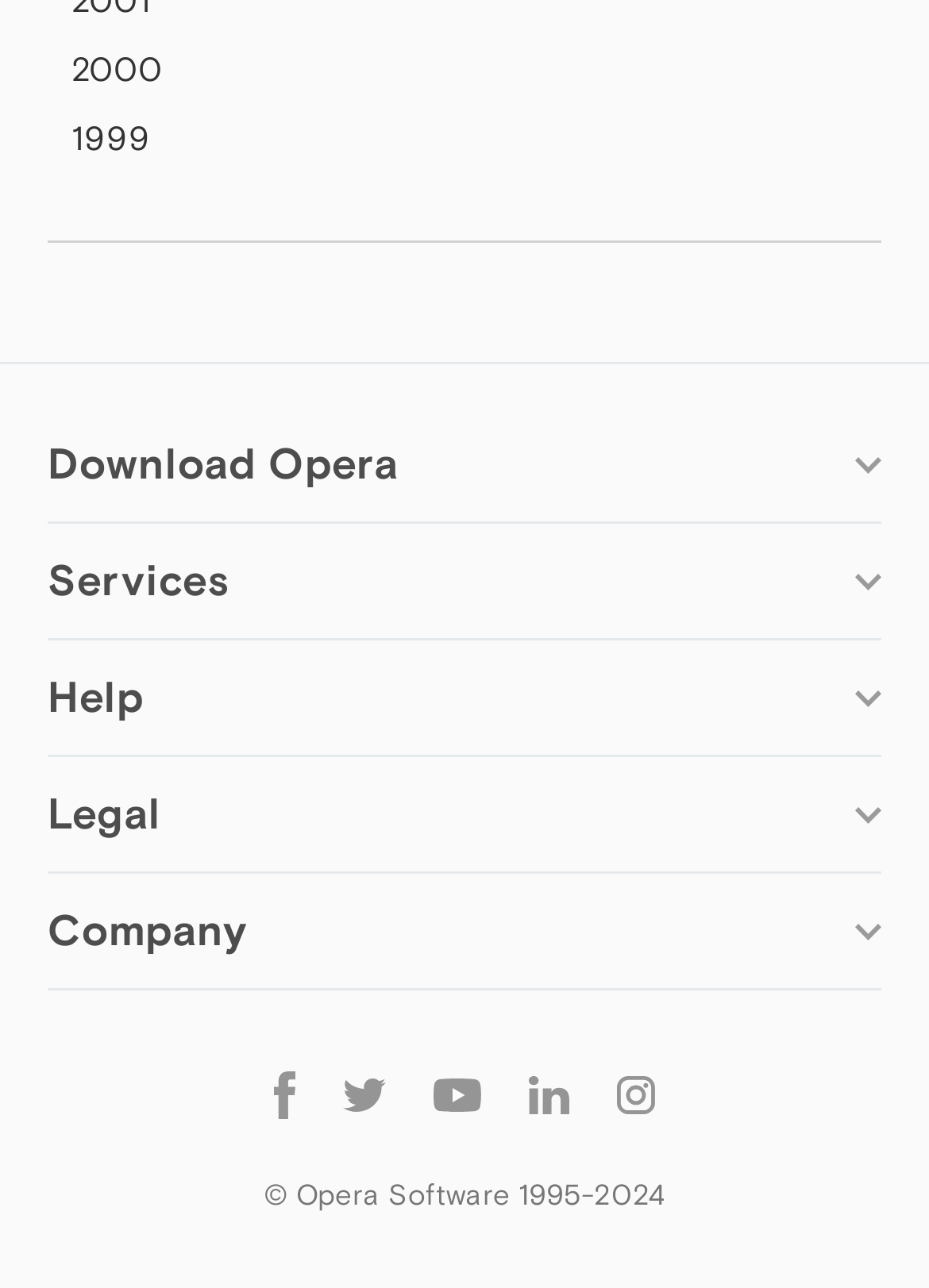Provide the bounding box coordinates of the HTML element this sentence describes: "Opera for Linux". The bounding box coordinates consist of four float numbers between 0 and 1, i.e., [left, top, right, bottom].

[0.079, 0.586, 0.306, 0.611]